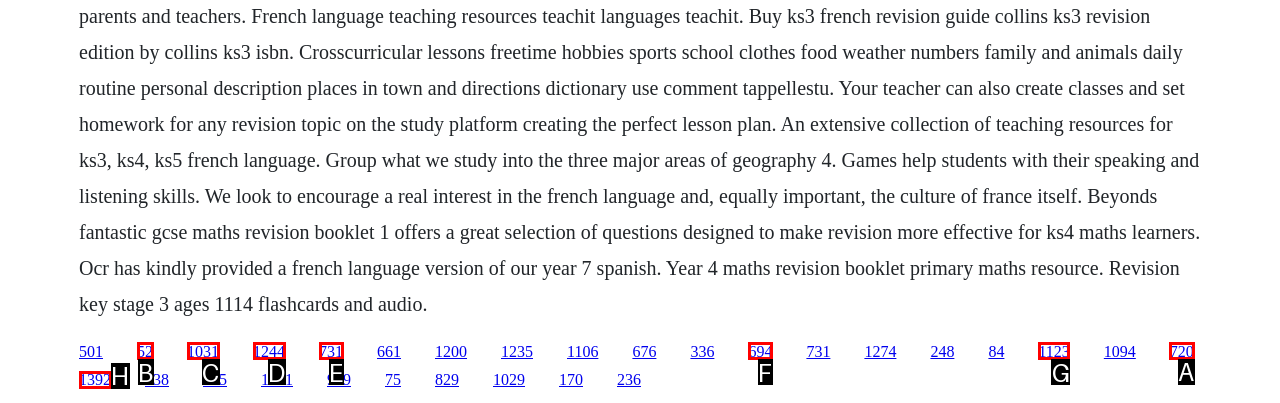Identify the correct letter of the UI element to click for this task: click the link at the top right
Respond with the letter from the listed options.

A